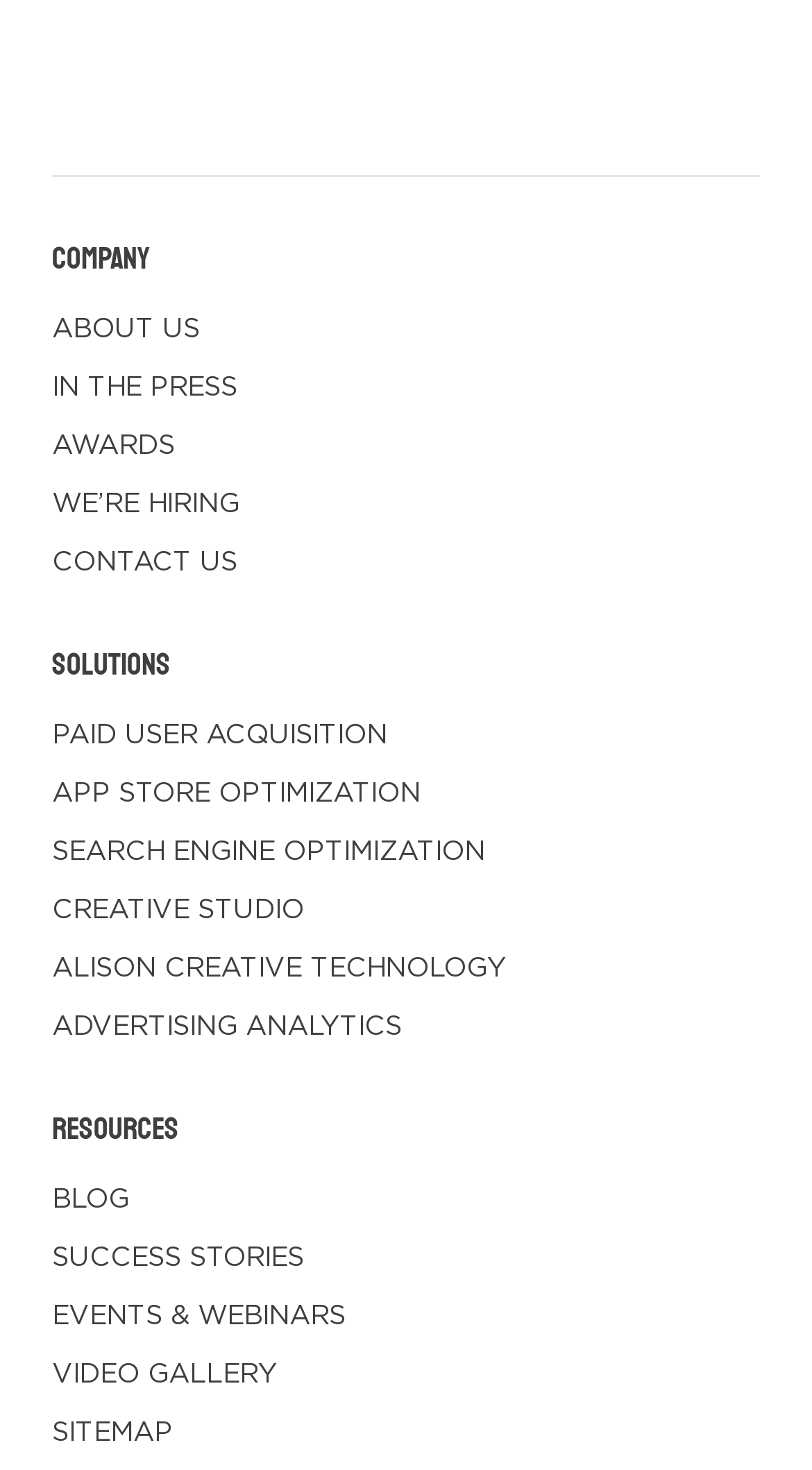Identify the bounding box coordinates for the UI element that matches this description: "Solutions".

[0.064, 0.439, 0.21, 0.467]